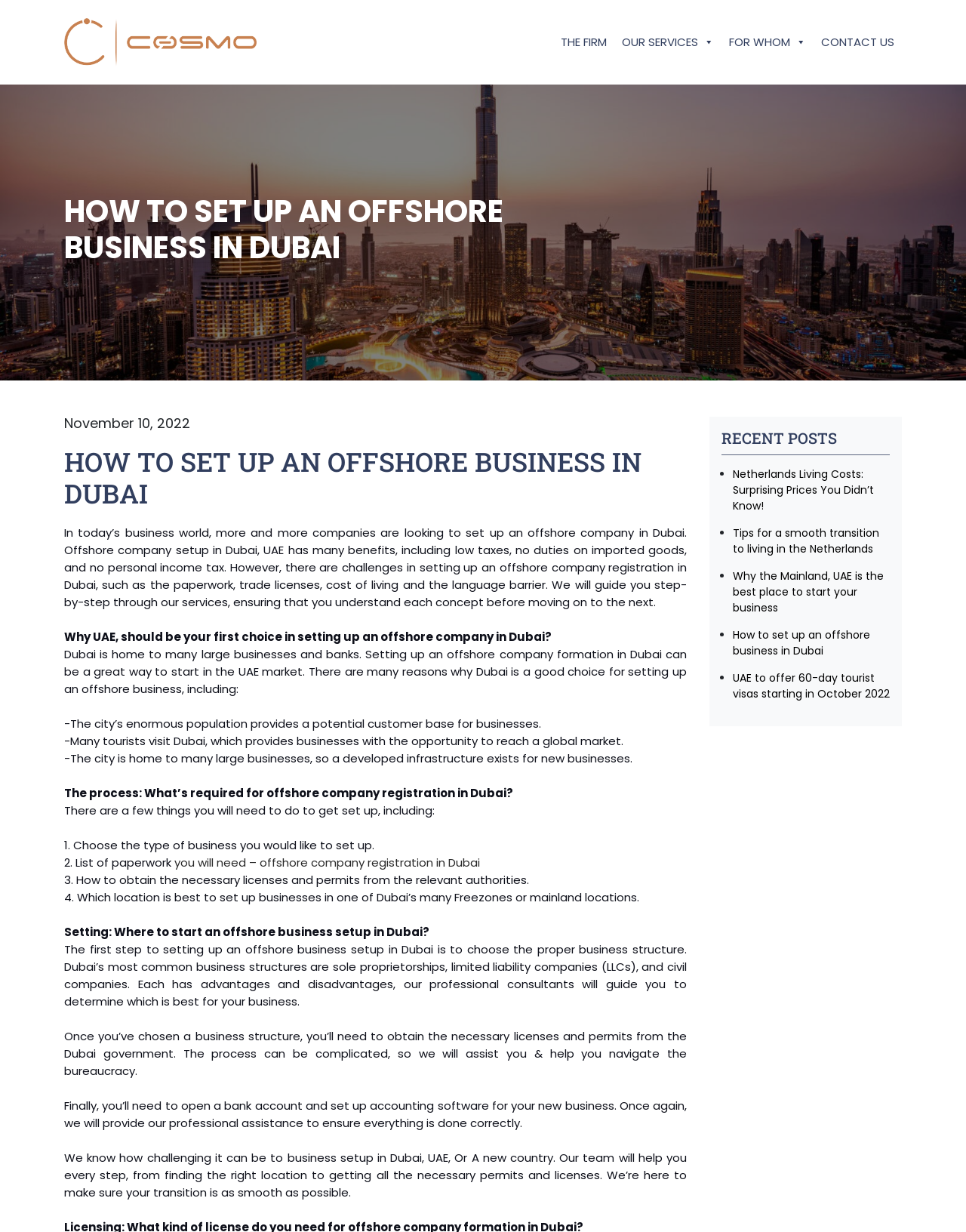Please find the main title text of this webpage.

HOW TO SET UP AN OFFSHORE BUSINESS IN DUBAI